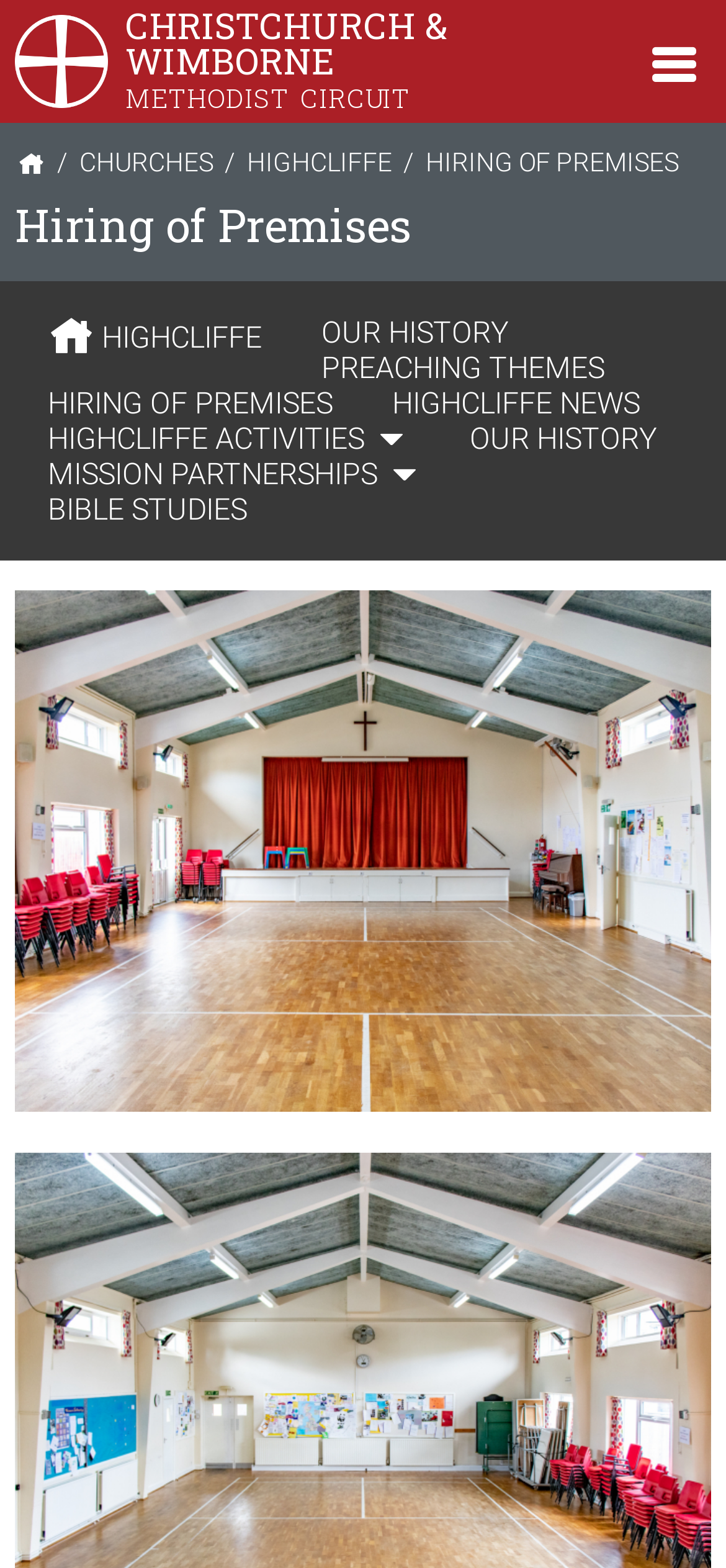Locate the bounding box coordinates of the clickable element to fulfill the following instruction: "Visit the 'Home' page". Provide the coordinates as four float numbers between 0 and 1 in the format [left, top, right, bottom].

[0.025, 0.094, 0.063, 0.113]